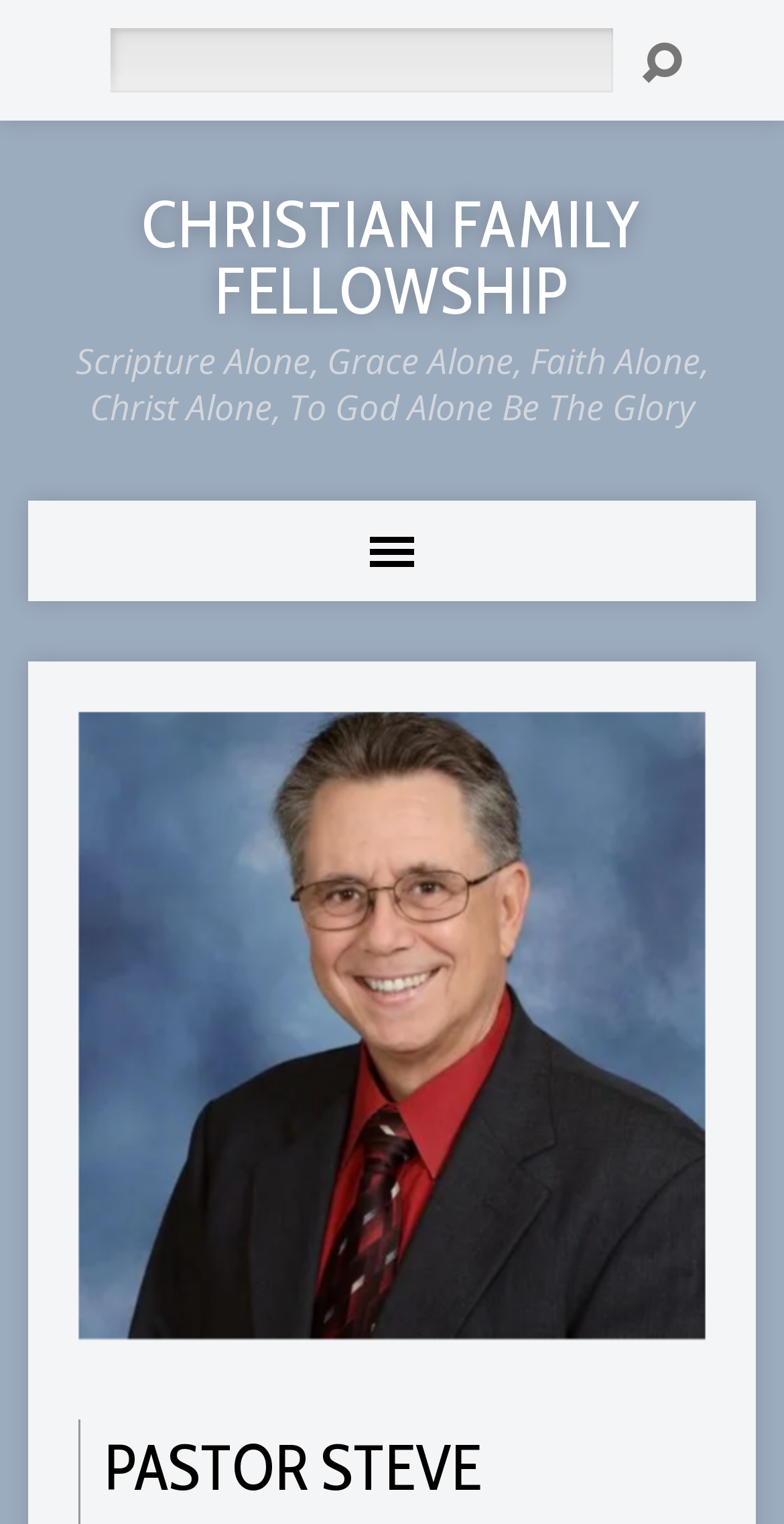What is the name of the pastor?
From the screenshot, supply a one-word or short-phrase answer.

Steve Wadleigh